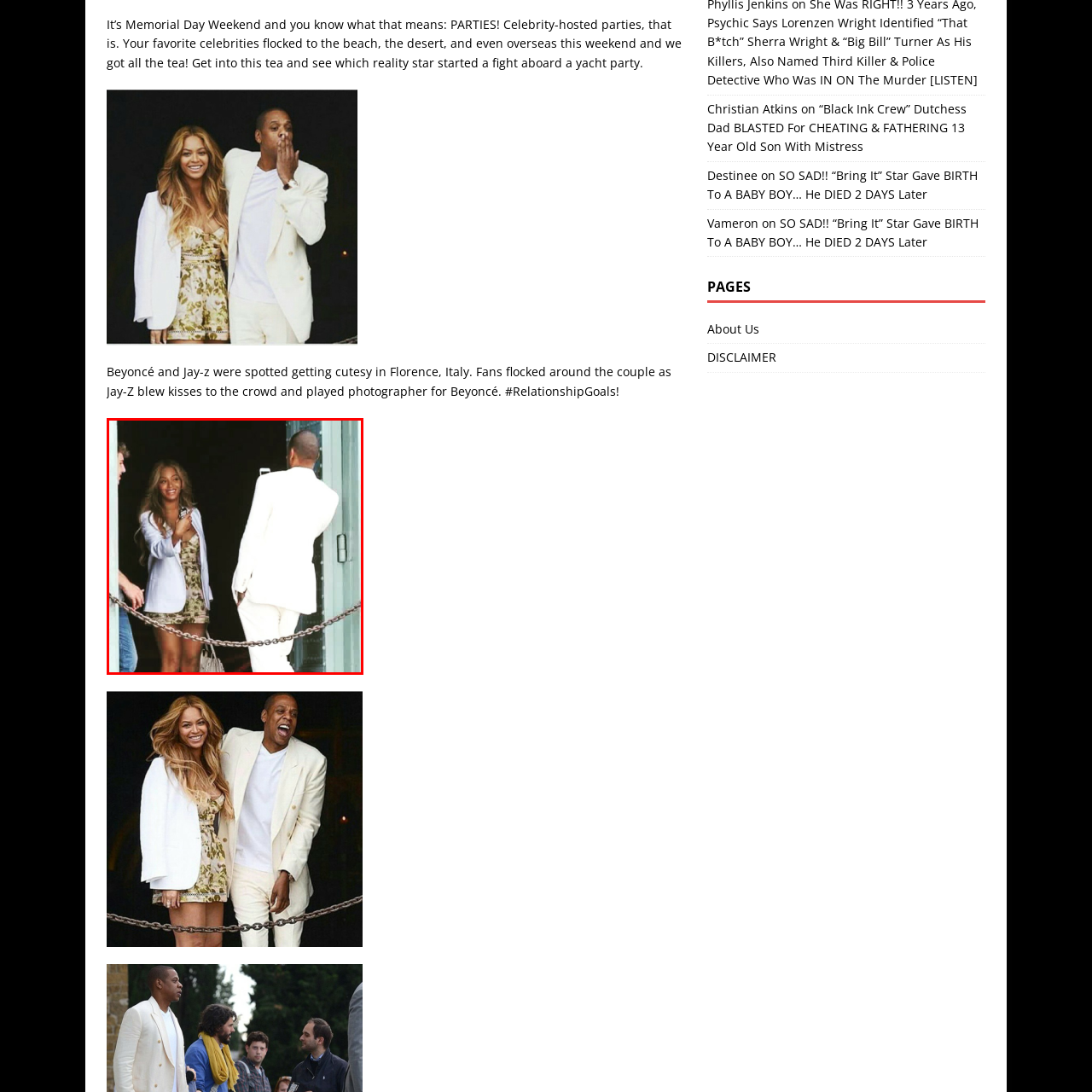Where was the couple recently spotted?
Examine the portion of the image surrounded by the red bounding box and deliver a detailed answer to the question.

The caption hints at the background of the image, suggesting that the upscale location is possibly in Florence, Italy, where the couple was recently spotted enjoying a romantic getaway.